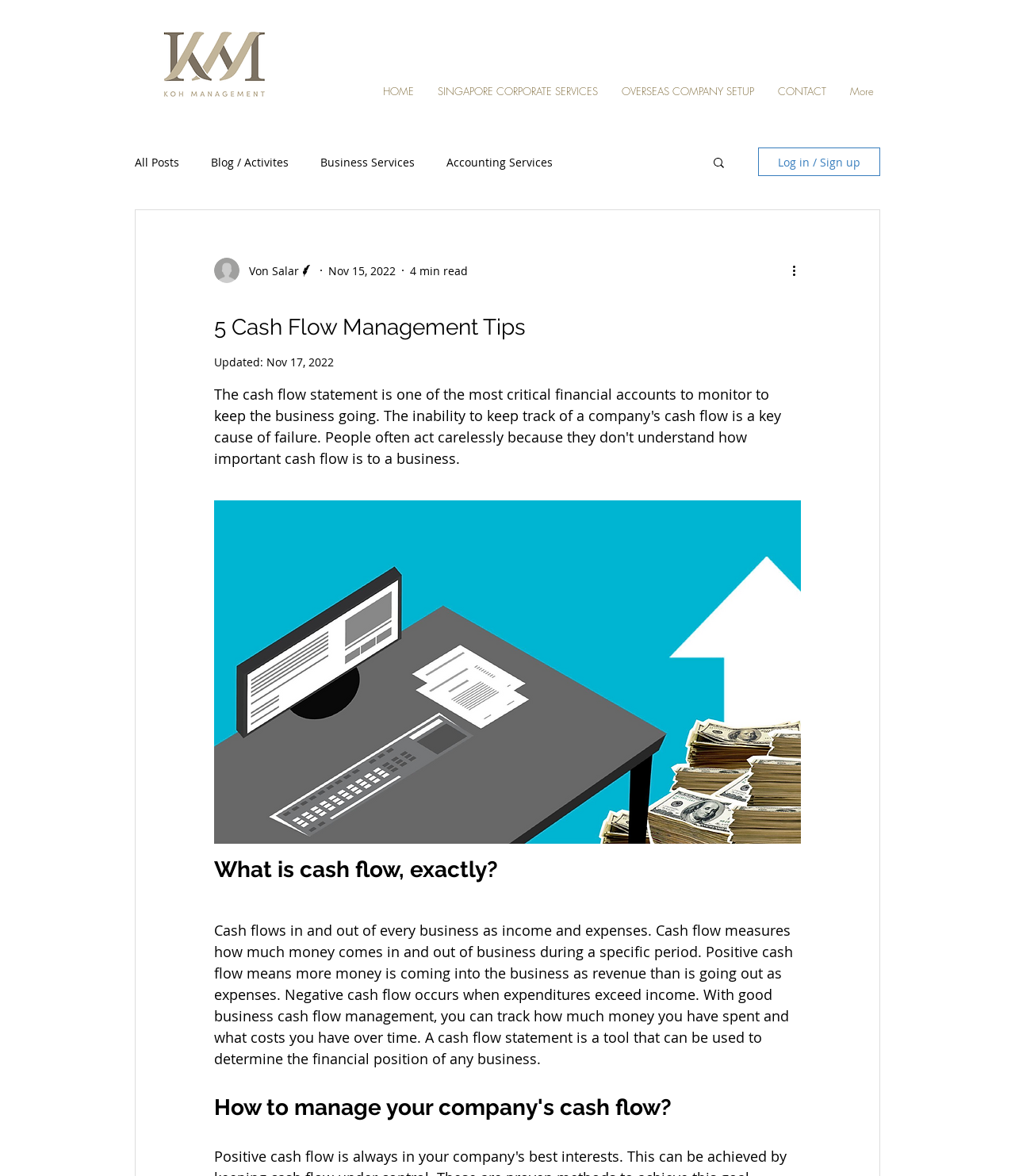Locate the bounding box coordinates of the element that should be clicked to execute the following instruction: "download the file".

[0.123, 0.011, 0.305, 0.098]